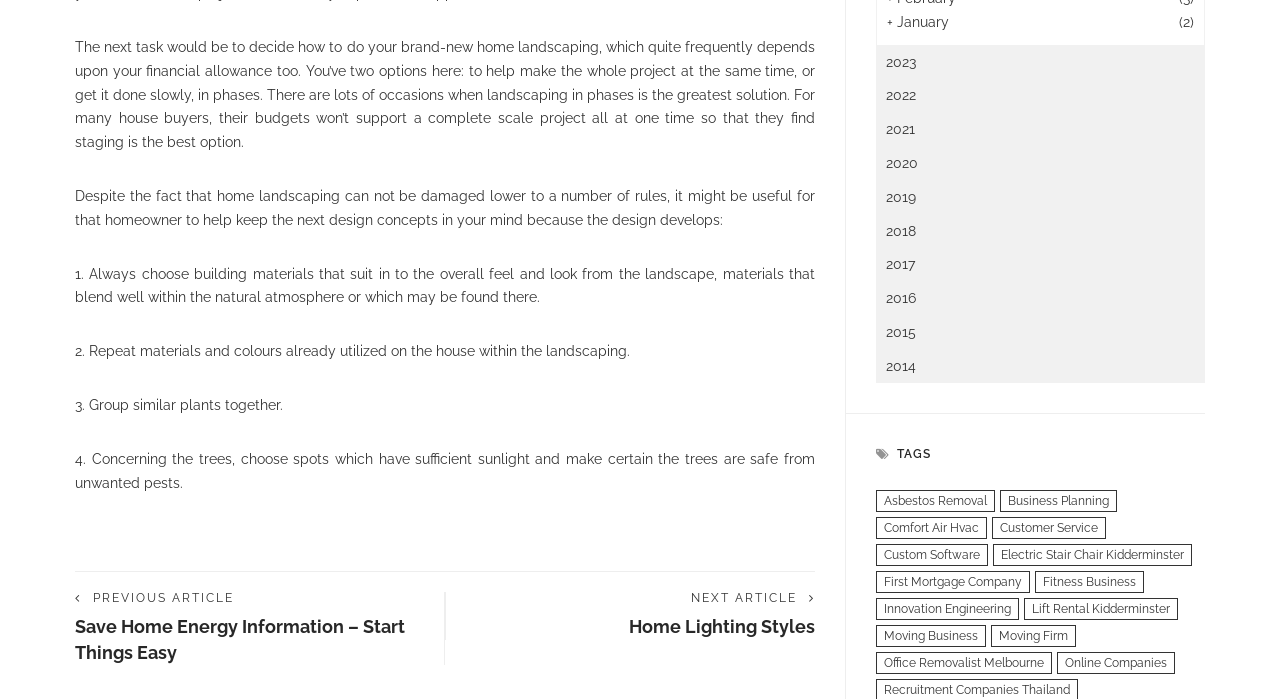Show the bounding box coordinates for the element that needs to be clicked to execute the following instruction: "Click on 'Home Lighting Styles'". Provide the coordinates in the form of four float numbers between 0 and 1, i.e., [left, top, right, bottom].

[0.491, 0.882, 0.637, 0.912]